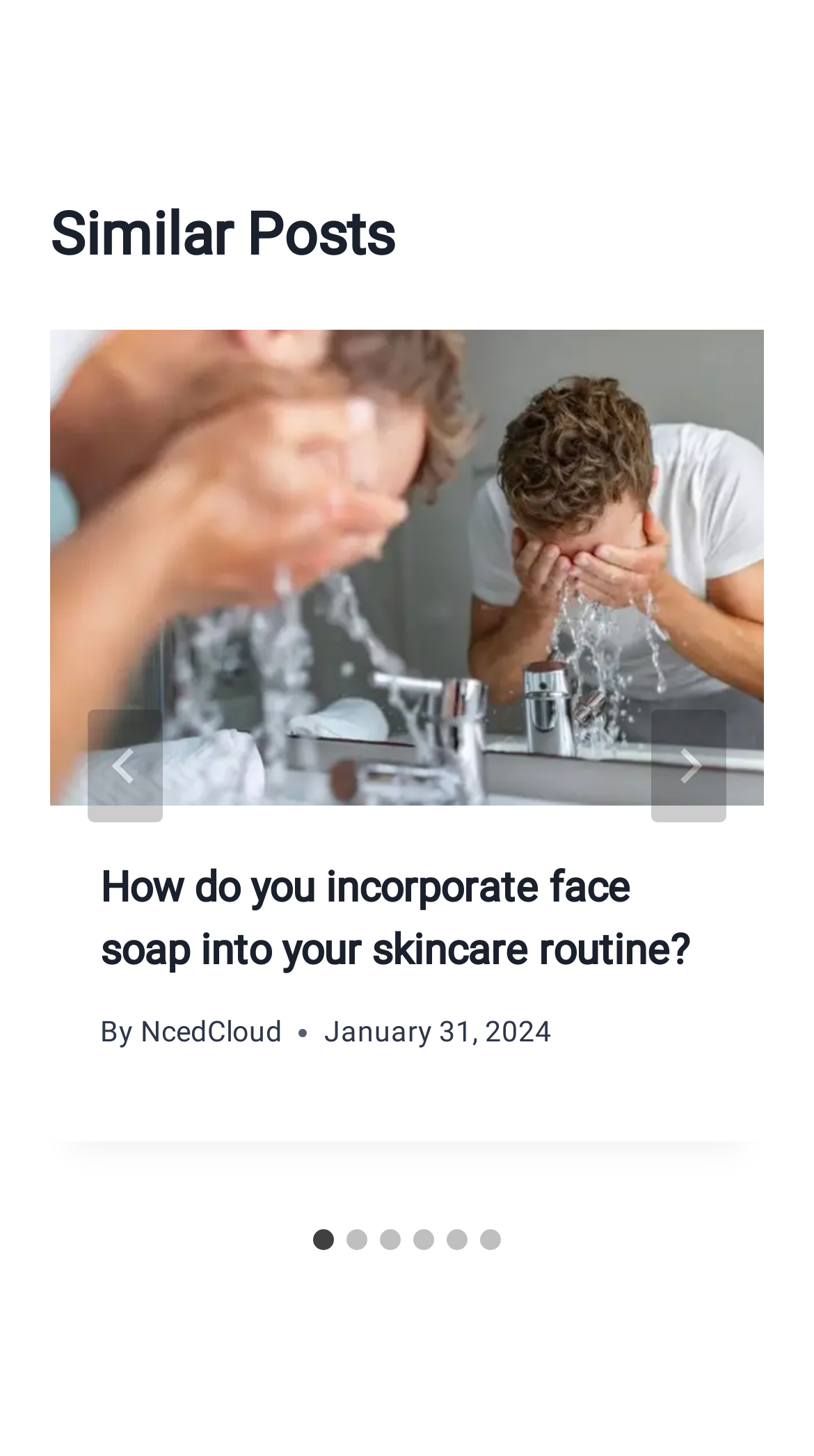How many slides are there in the post?
Please use the image to provide a one-word or short phrase answer.

6